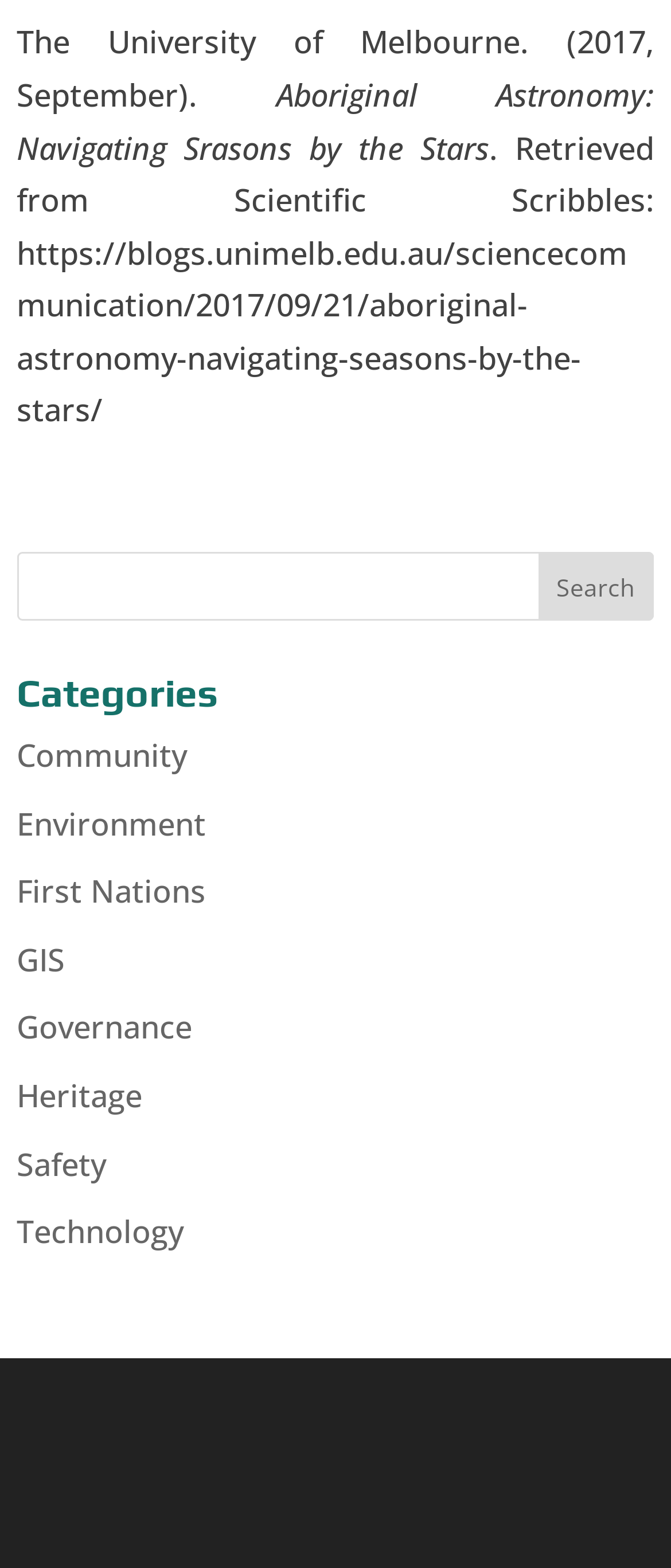What is the purpose of the textbox?
Using the information from the image, provide a comprehensive answer to the question.

The textbox is located next to a button with the text 'Search', which implies that the textbox is used for searching purposes. The textbox is also within a search element, further supporting this conclusion.